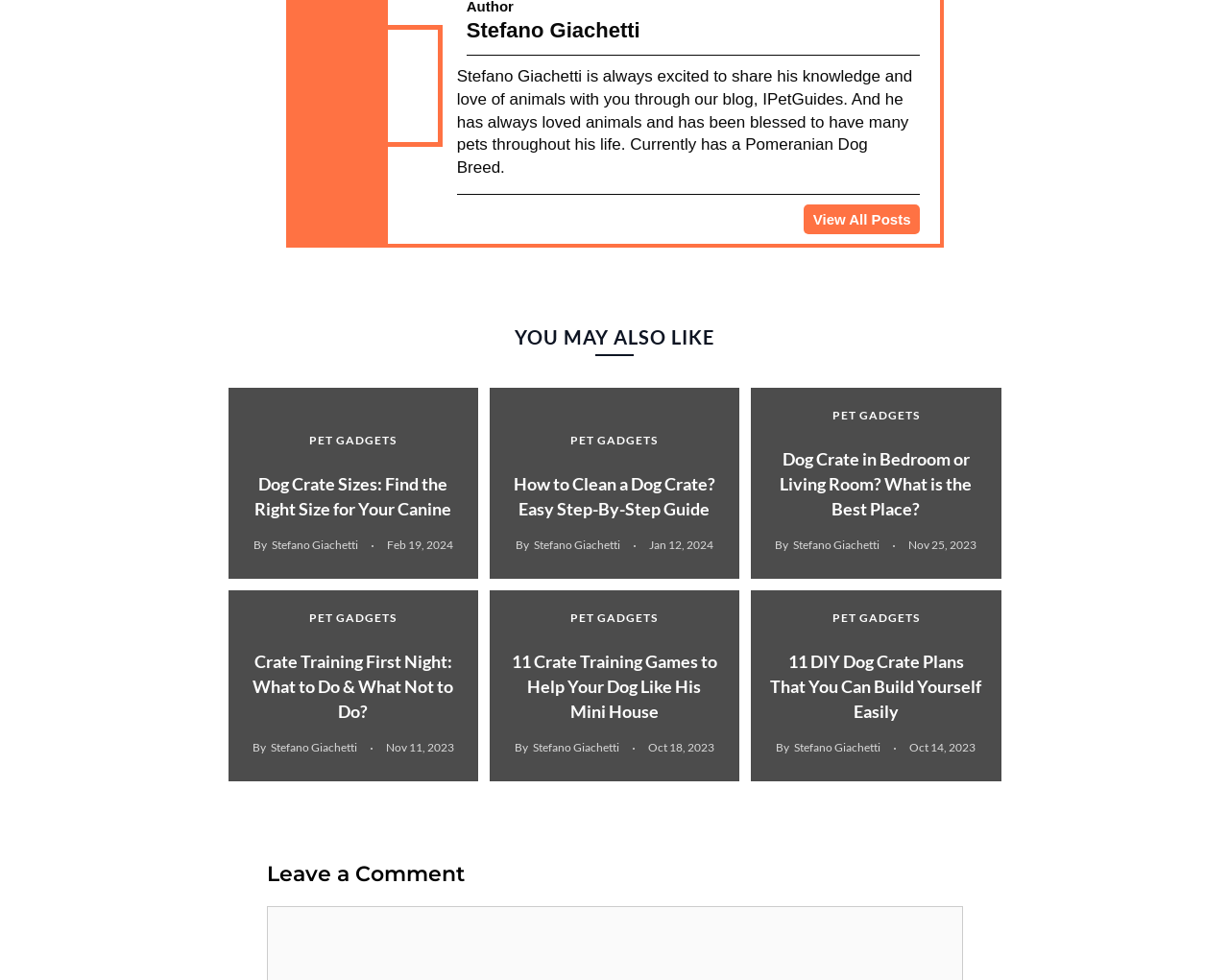What is the category of the articles on this page?
Make sure to answer the question with a detailed and comprehensive explanation.

Each article on this page is categorized under 'PET GADGETS', which is listed below the article title and above the article description.